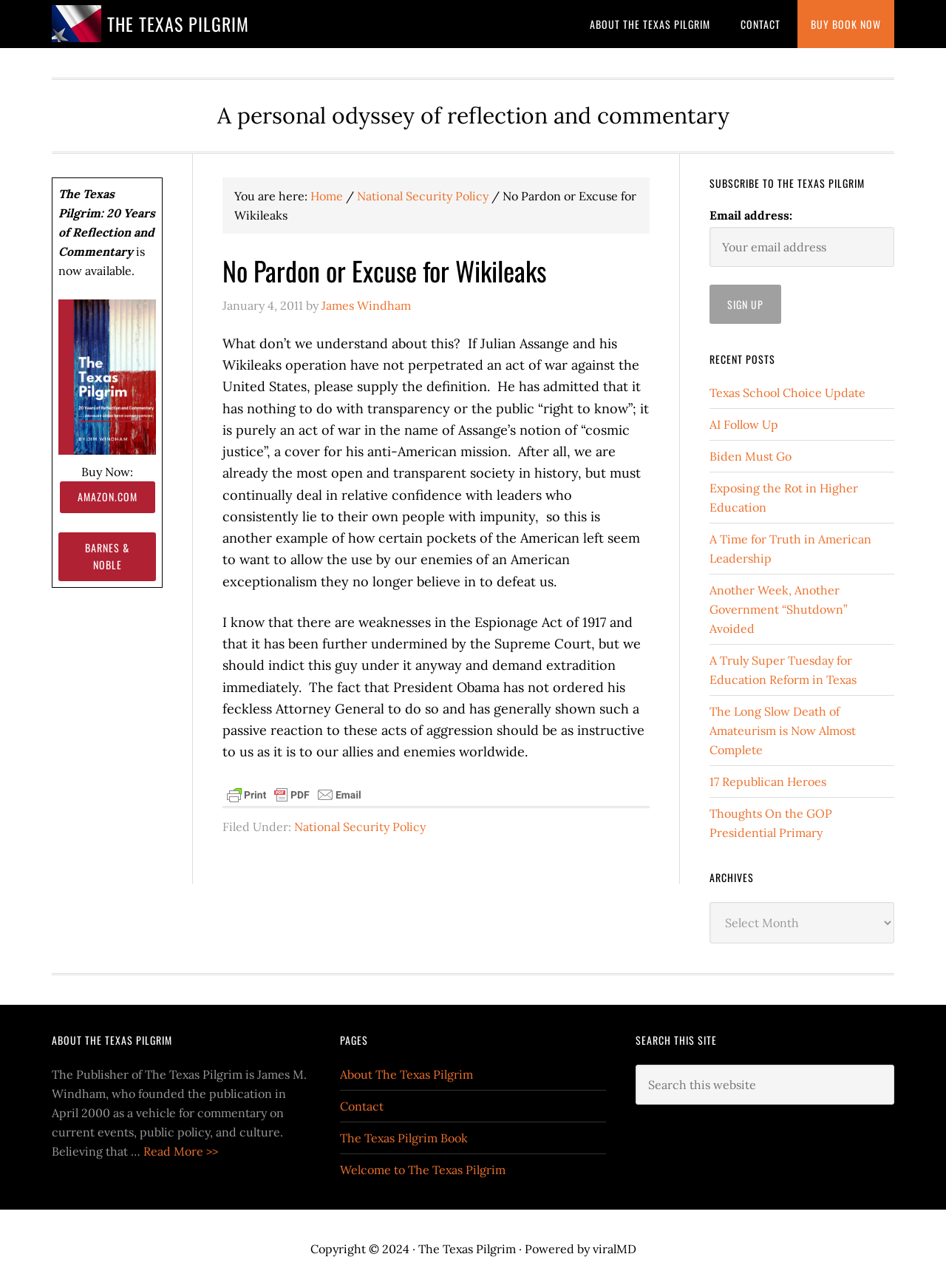Locate the bounding box coordinates of the element to click to perform the following action: 'Read more about the article 'No Pardon or Excuse for Wikileaks''. The coordinates should be given as four float values between 0 and 1, in the form of [left, top, right, bottom].

[0.235, 0.26, 0.686, 0.458]